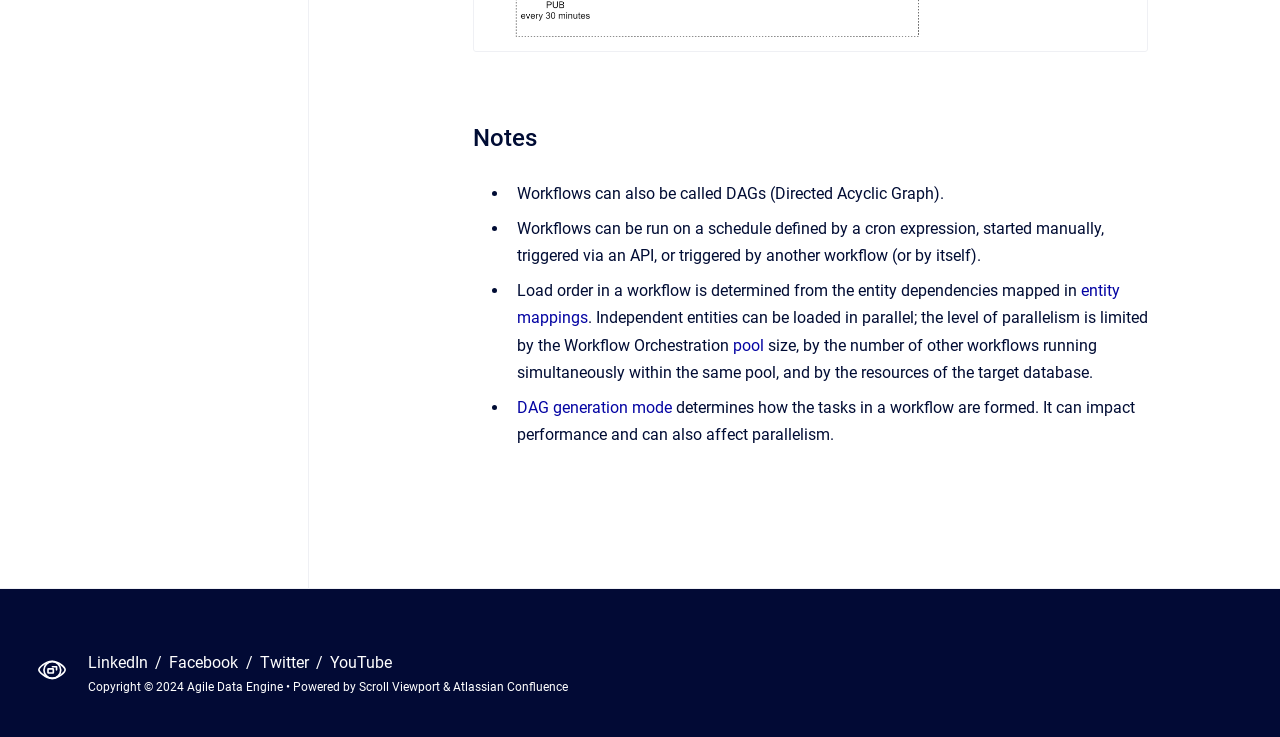What is the DAG generation mode used for?
Please respond to the question with a detailed and well-explained answer.

According to the webpage, the DAG generation mode determines how the tasks in a workflow are formed. This information is mentioned in the fourth bullet point under the heading 'Copy to clipboard Notes'.